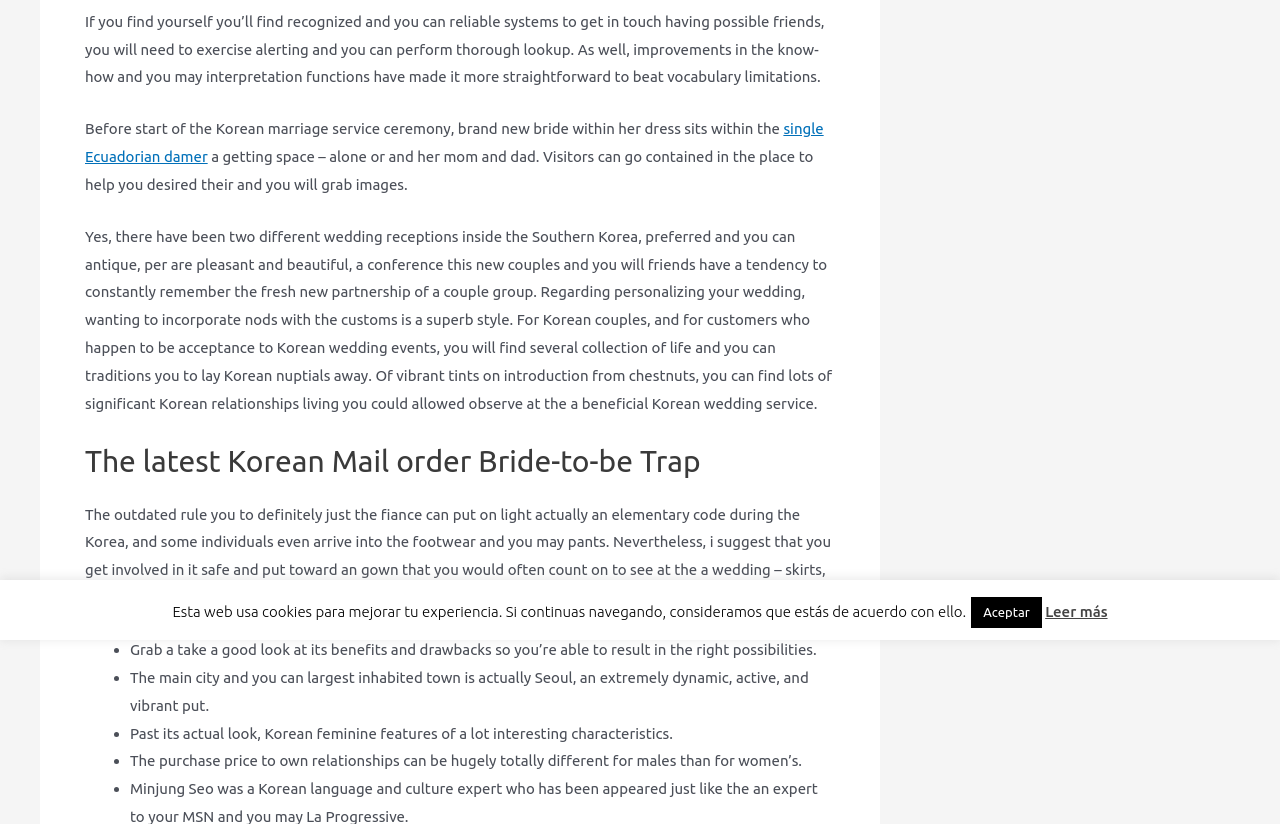Identify the bounding box for the UI element described as: "Aceptar". Ensure the coordinates are four float numbers between 0 and 1, formatted as [left, top, right, bottom].

[0.759, 0.725, 0.814, 0.762]